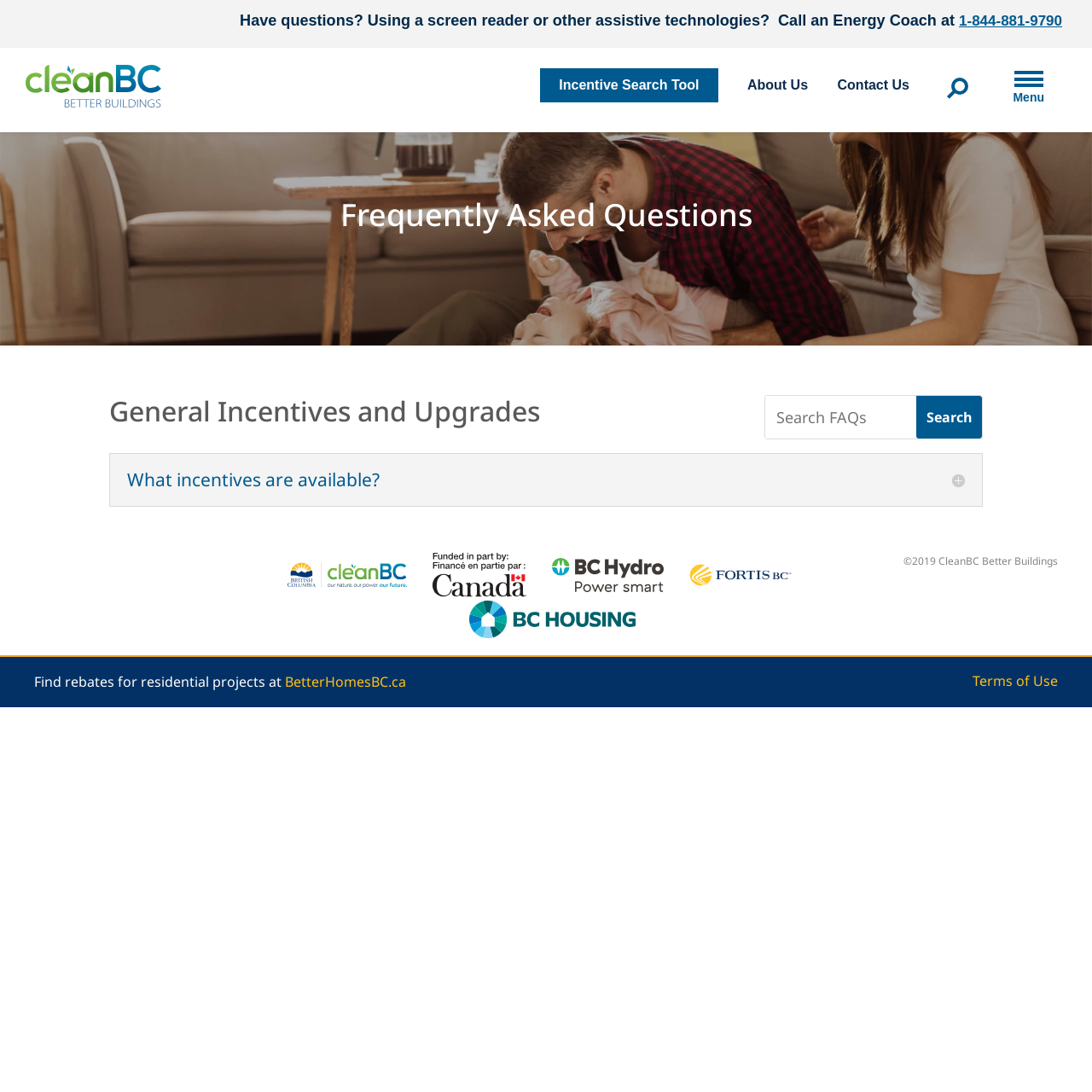Can you extract the headline from the webpage for me?

Frequently Asked Questions